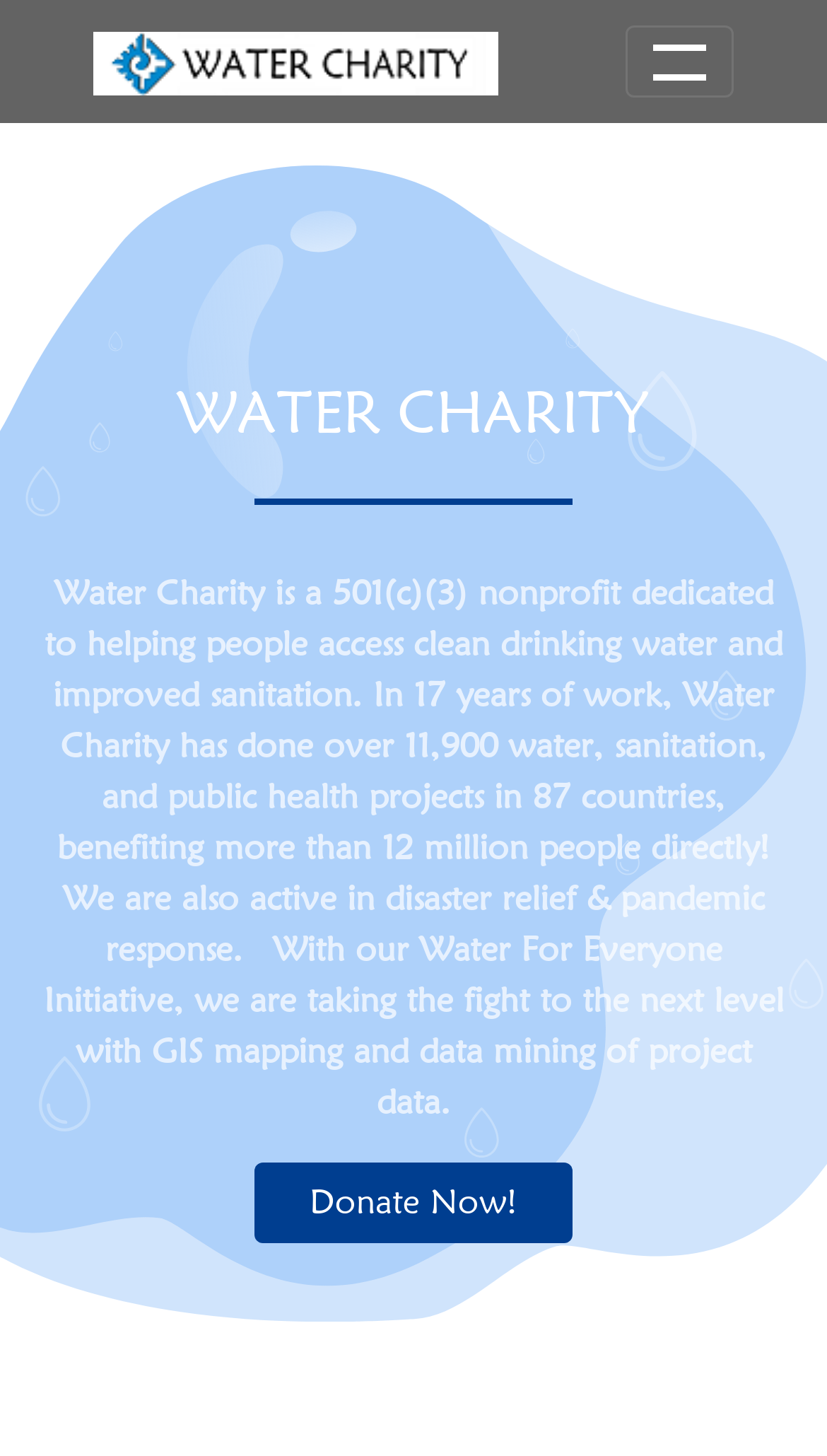What type of organization is Water Charity?
Please use the image to provide a one-word or short phrase answer.

Nonprofit